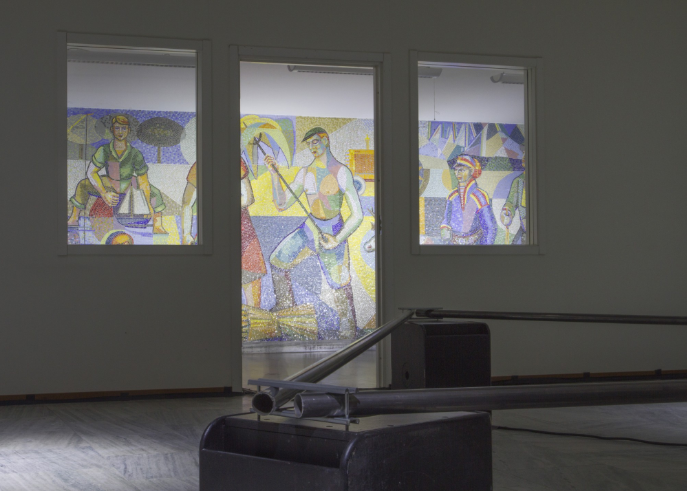Break down the image and describe each part extensively.

The image captures a view of an interior space, highlighting three windows that frame colorful mosaic artworks on the walls. These mosaics depict lively scenes involving figures engaged in various activities, bringing an artistic vibrancy to the environment. The composition suggests an artistic setting, likely related to the events of the Luleå Biennial 2020.

In the foreground, a sleek, metallic structure possibly representing part of an exhibition installation rests on the floor, while the smooth surface beneath adds a serene backdrop to the scene. This setting is part of a conversation between artist Hanna Ljungh and curator Karin Bähler Lavér, focusing on Ljungh's performative sound piece "Seismic Event," which engages with themes of materiality and the local context of iron ore mining. The overall atmosphere blends art and thought-provoking dialogue, inviting viewers to reflect on the intersection of art and environment.